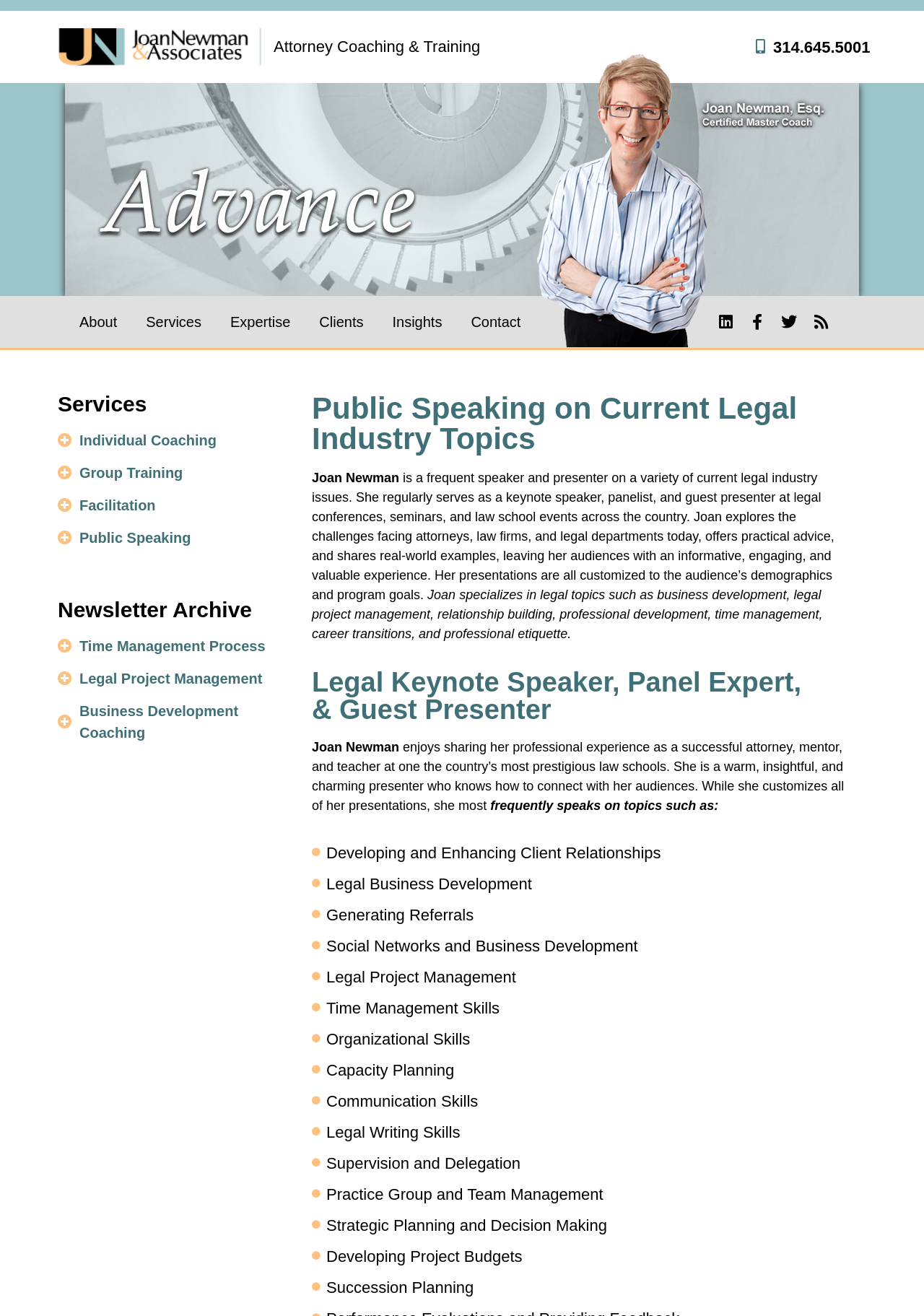Find the bounding box coordinates of the element's region that should be clicked in order to follow the given instruction: "Contact Joan Newman". The coordinates should consist of four float numbers between 0 and 1, i.e., [left, top, right, bottom].

[0.494, 0.225, 0.579, 0.264]